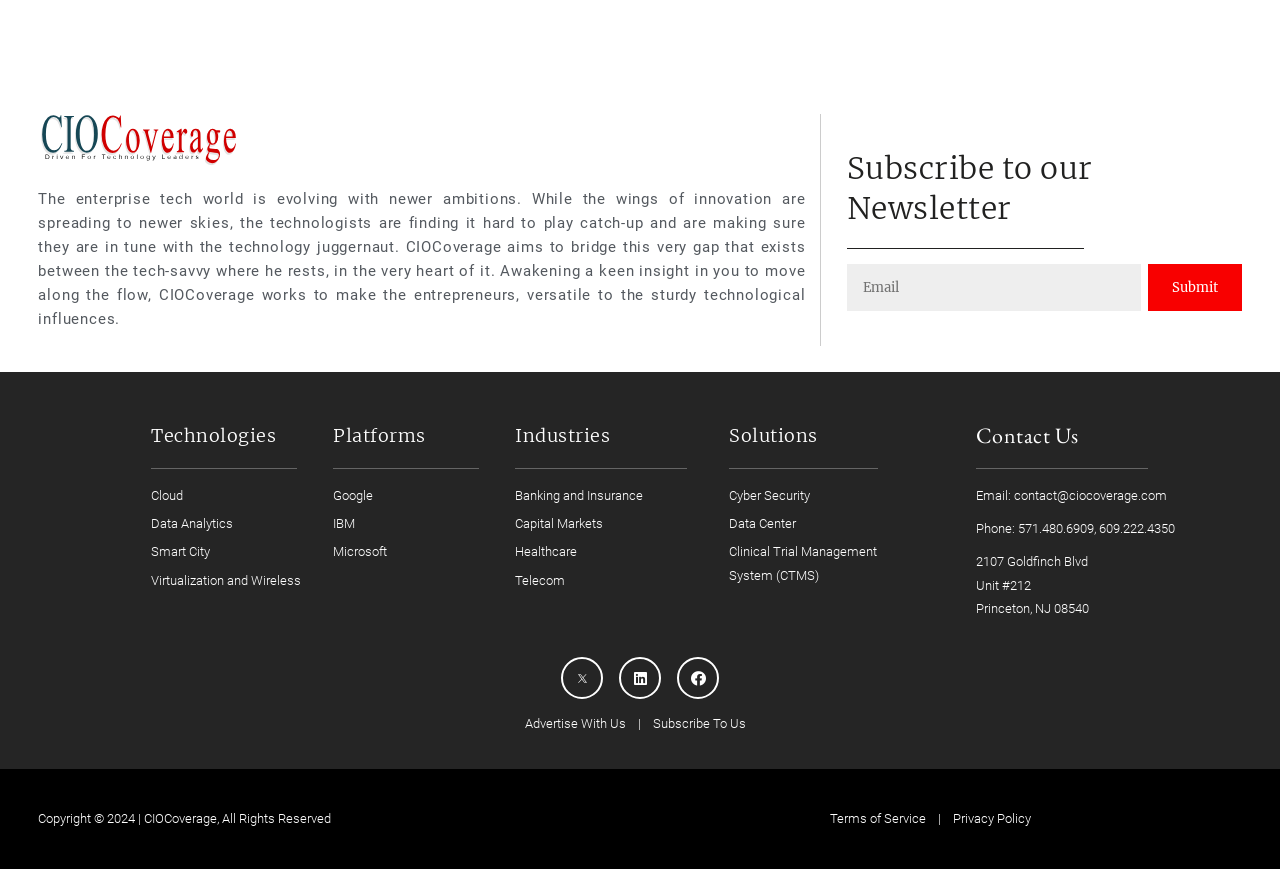Identify the bounding box coordinates for the UI element described by the following text: "Data Center". Provide the coordinates as four float numbers between 0 and 1, in the format [left, top, right, bottom].

[0.57, 0.589, 0.715, 0.616]